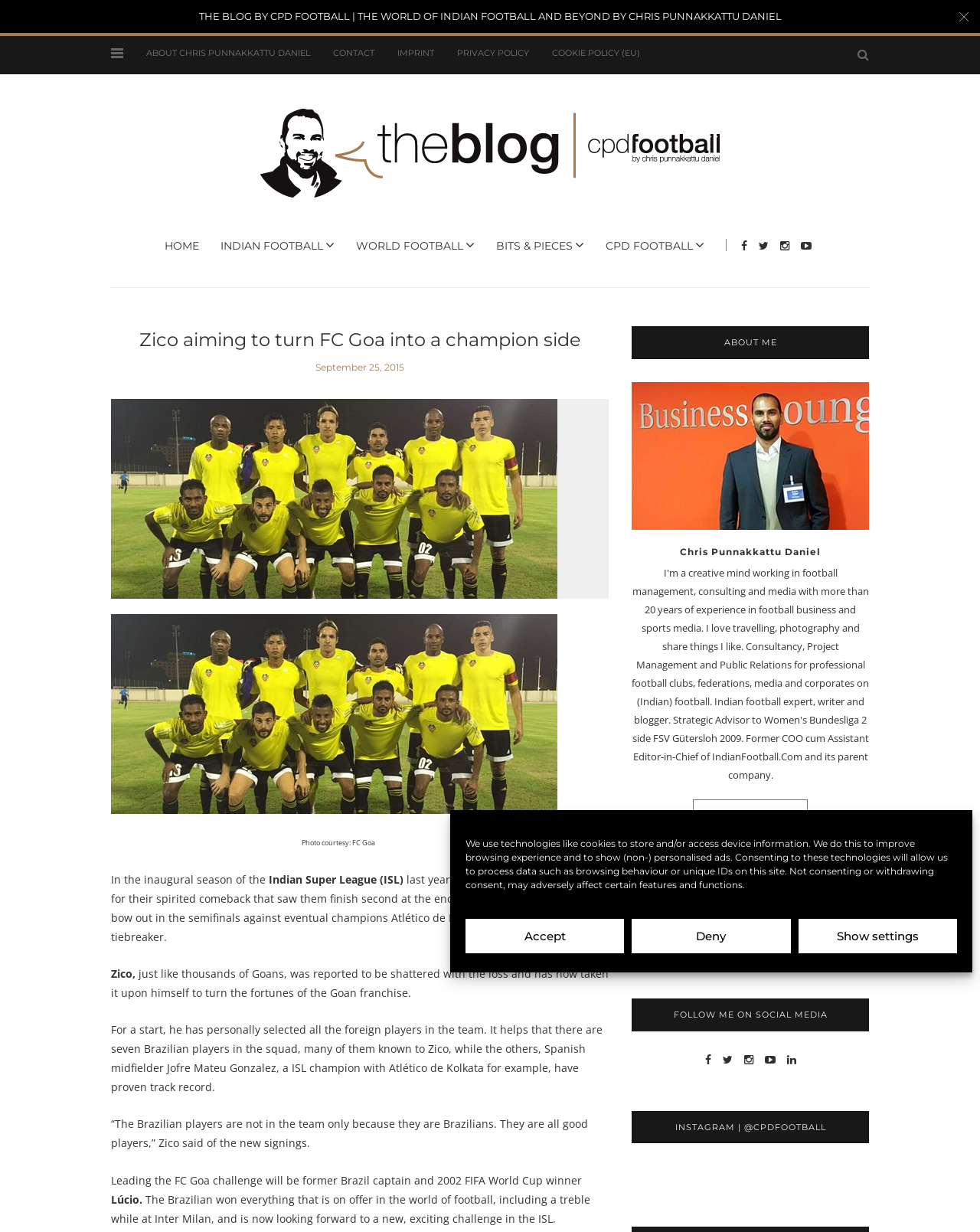Extract the bounding box coordinates for the HTML element that matches this description: "Indian Football". The coordinates should be four float numbers between 0 and 1, i.e., [left, top, right, bottom].

[0.225, 0.194, 0.341, 0.205]